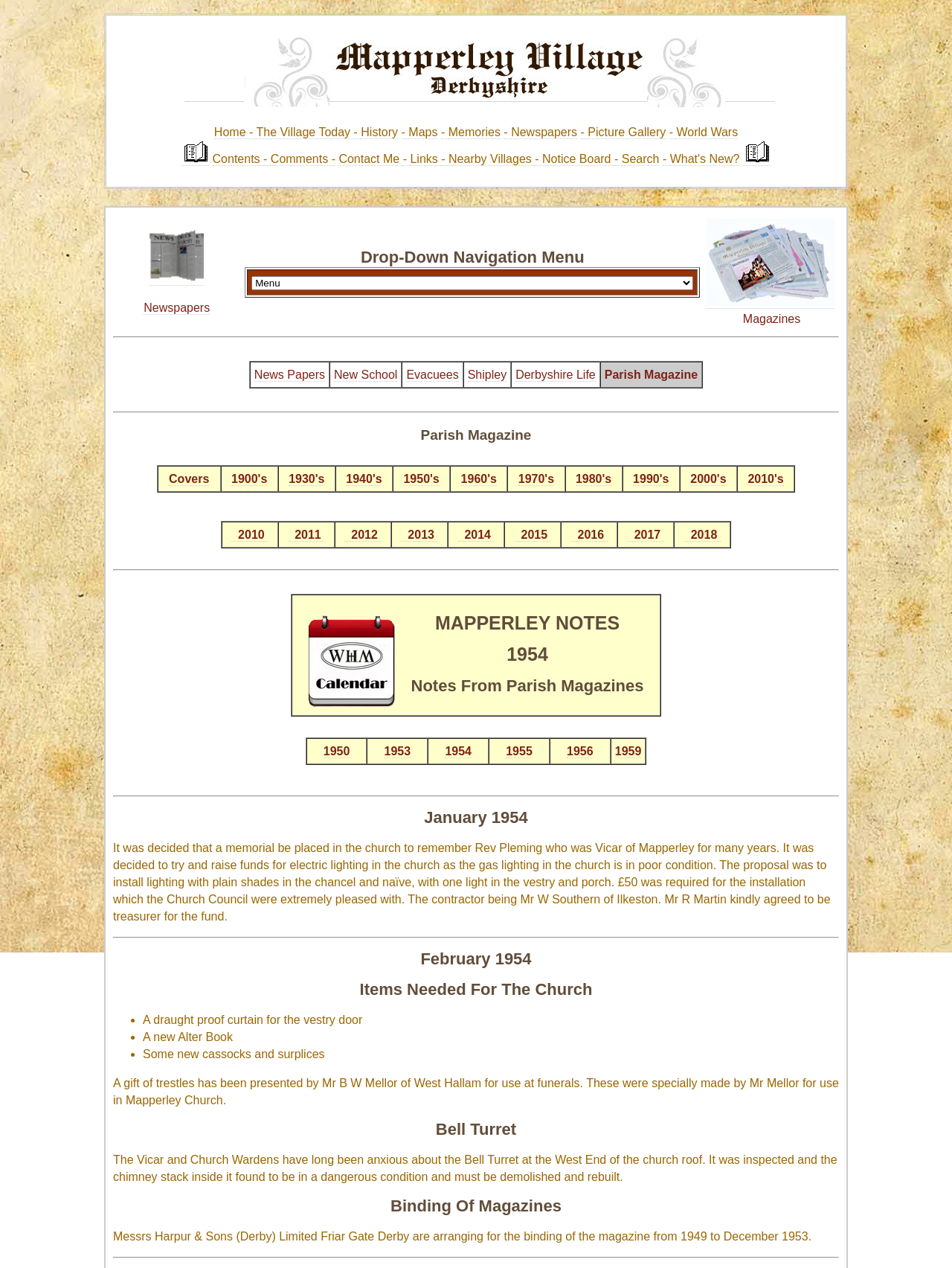Locate the bounding box coordinates of the area that needs to be clicked to fulfill the following instruction: "Select 'Newspapers' from the drop-down menu". The coordinates should be in the format of four float numbers between 0 and 1, namely [left, top, right, bottom].

[0.151, 0.238, 0.22, 0.248]